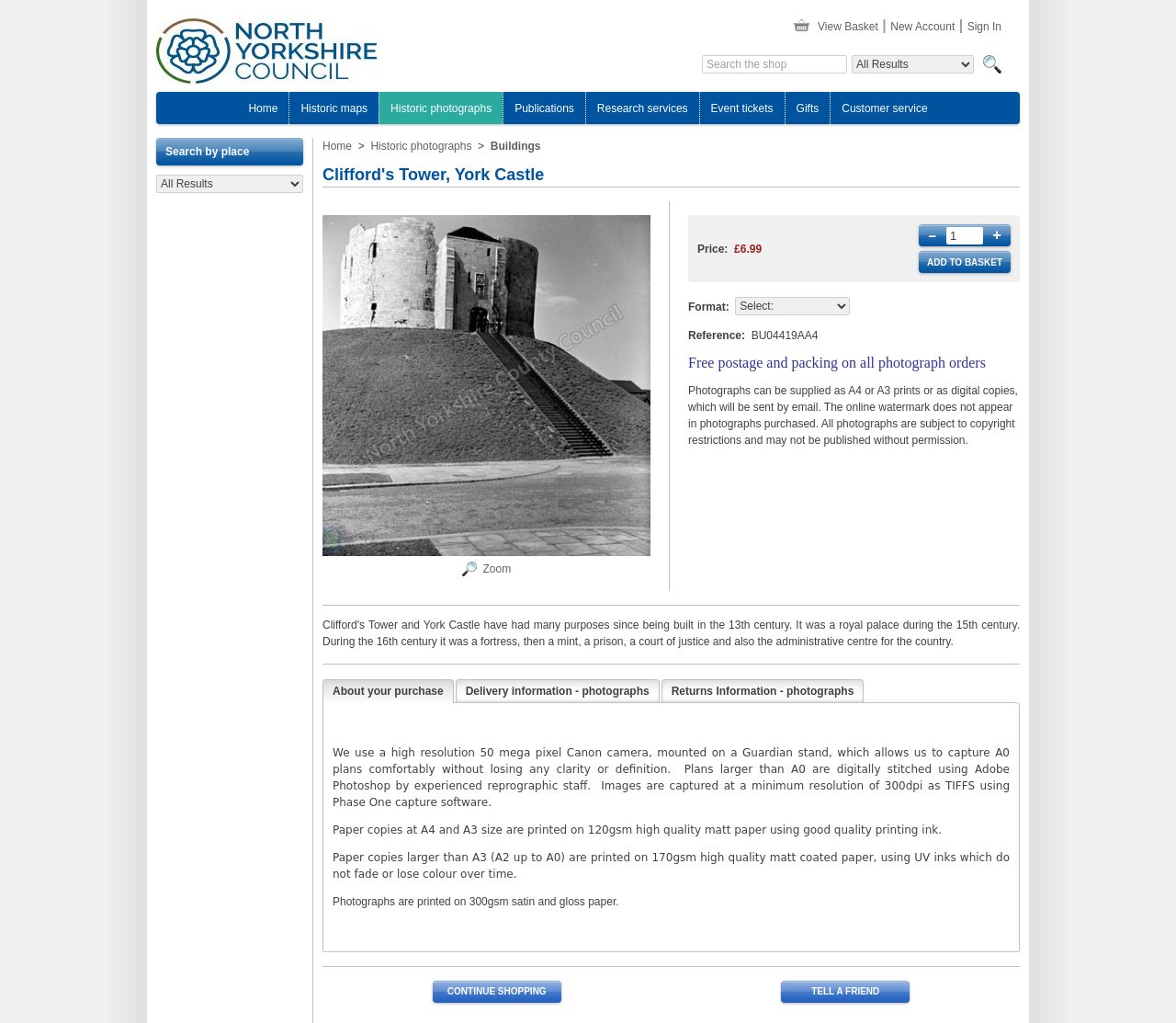Pinpoint the bounding box coordinates of the area that must be clicked to complete this instruction: "View historic photographs".

[0.315, 0.137, 0.401, 0.149]